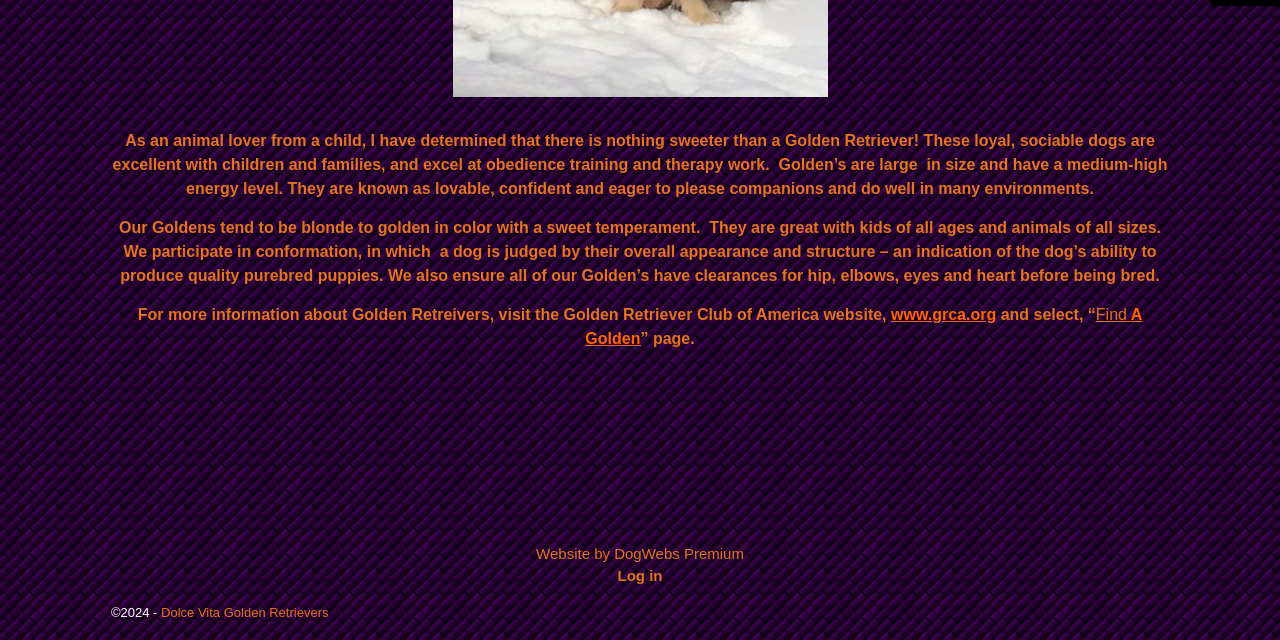From the webpage screenshot, predict the bounding box coordinates (top-left x, top-left y, bottom-right x, bottom-right y) for the UI element described here: www.grca.org

[0.696, 0.479, 0.778, 0.505]